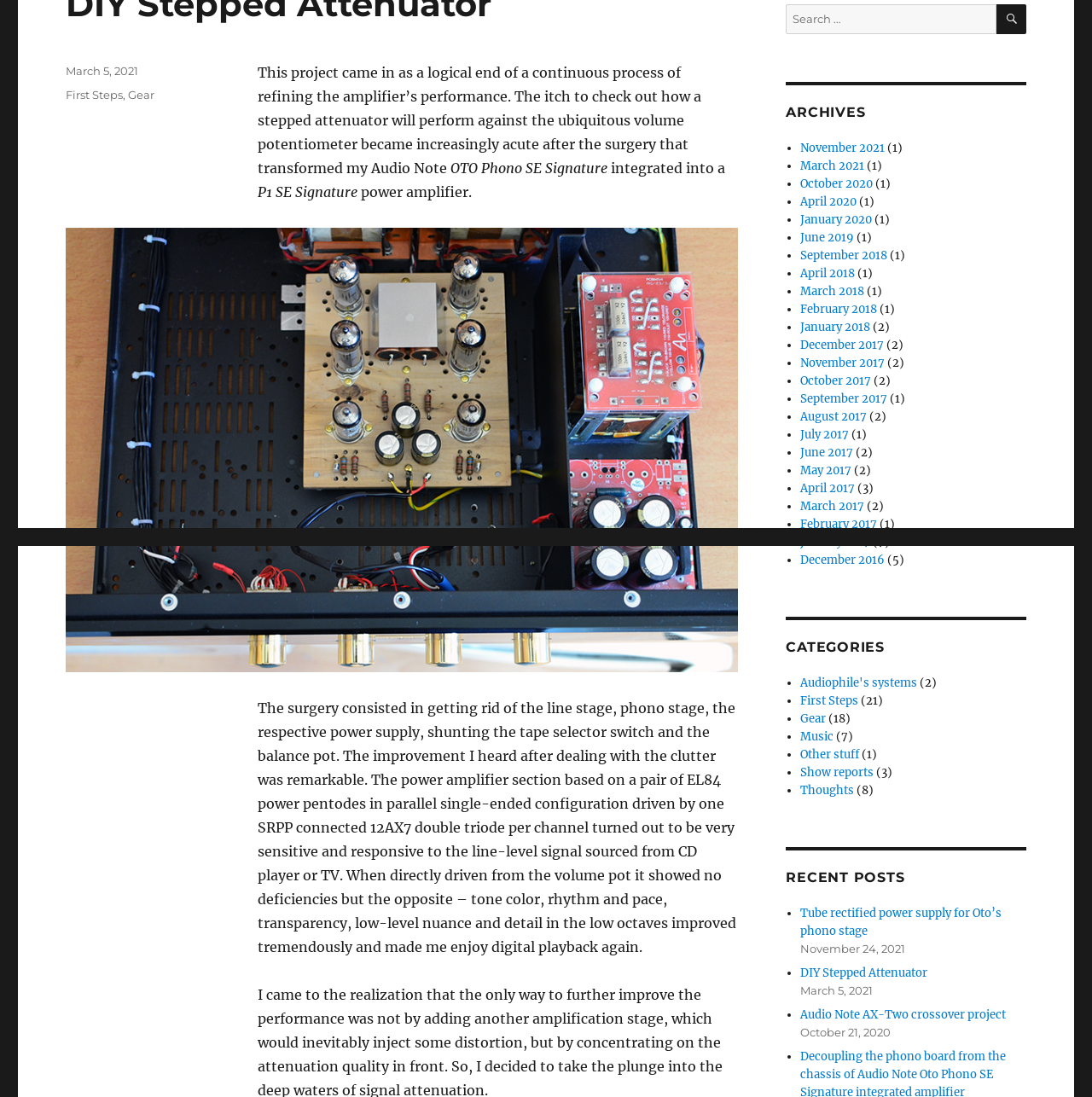Extract the bounding box coordinates for the UI element described by the text: "Our Team". The coordinates should be in the form of [left, top, right, bottom] with values between 0 and 1.

None